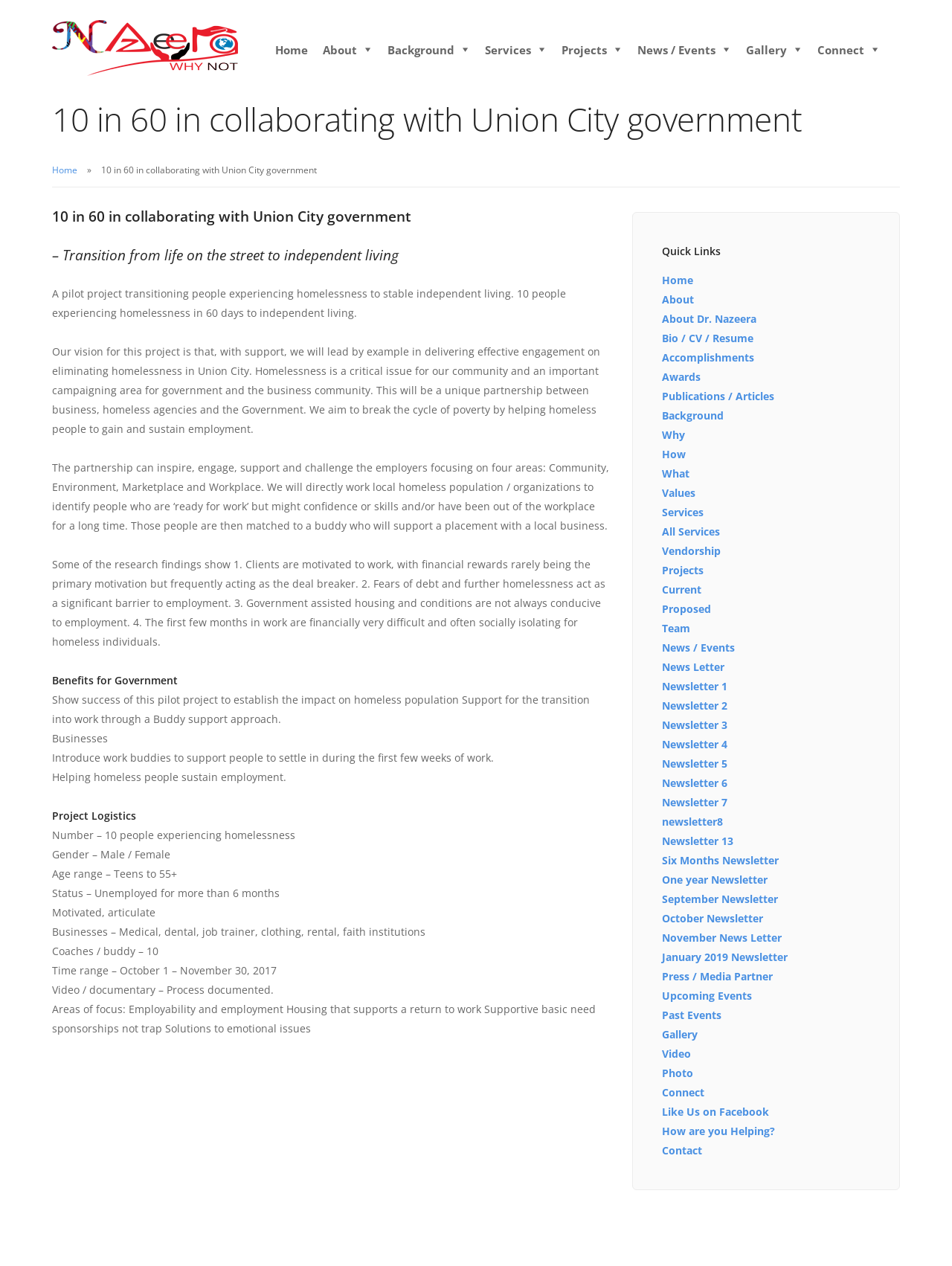Please answer the following question using a single word or phrase: 
What is the time range for the project?

October 1 – November 30, 2017